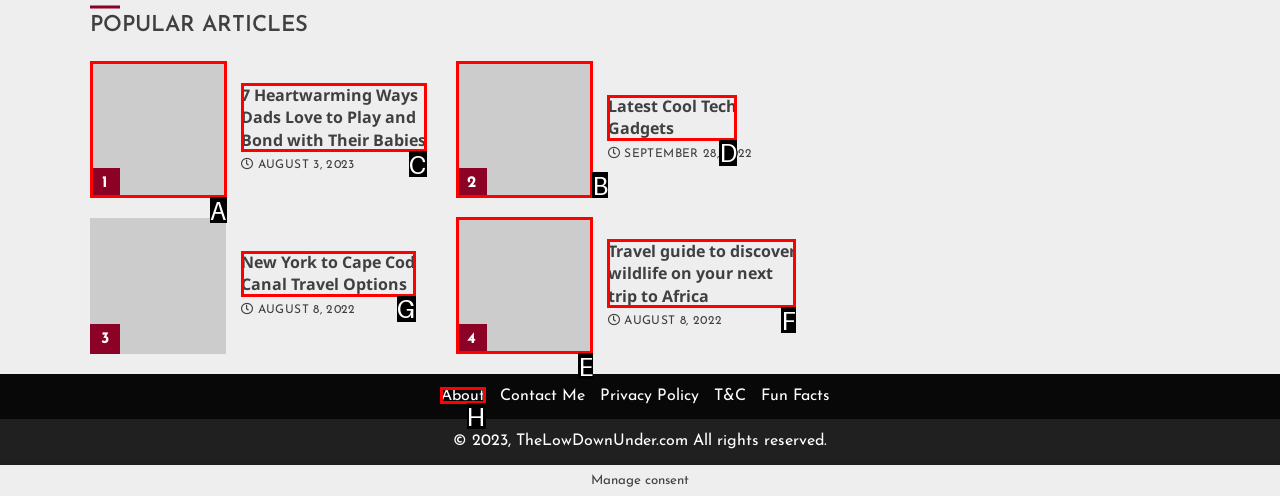Identify the correct UI element to click on to achieve the following task: Visit the about page Respond with the corresponding letter from the given choices.

H